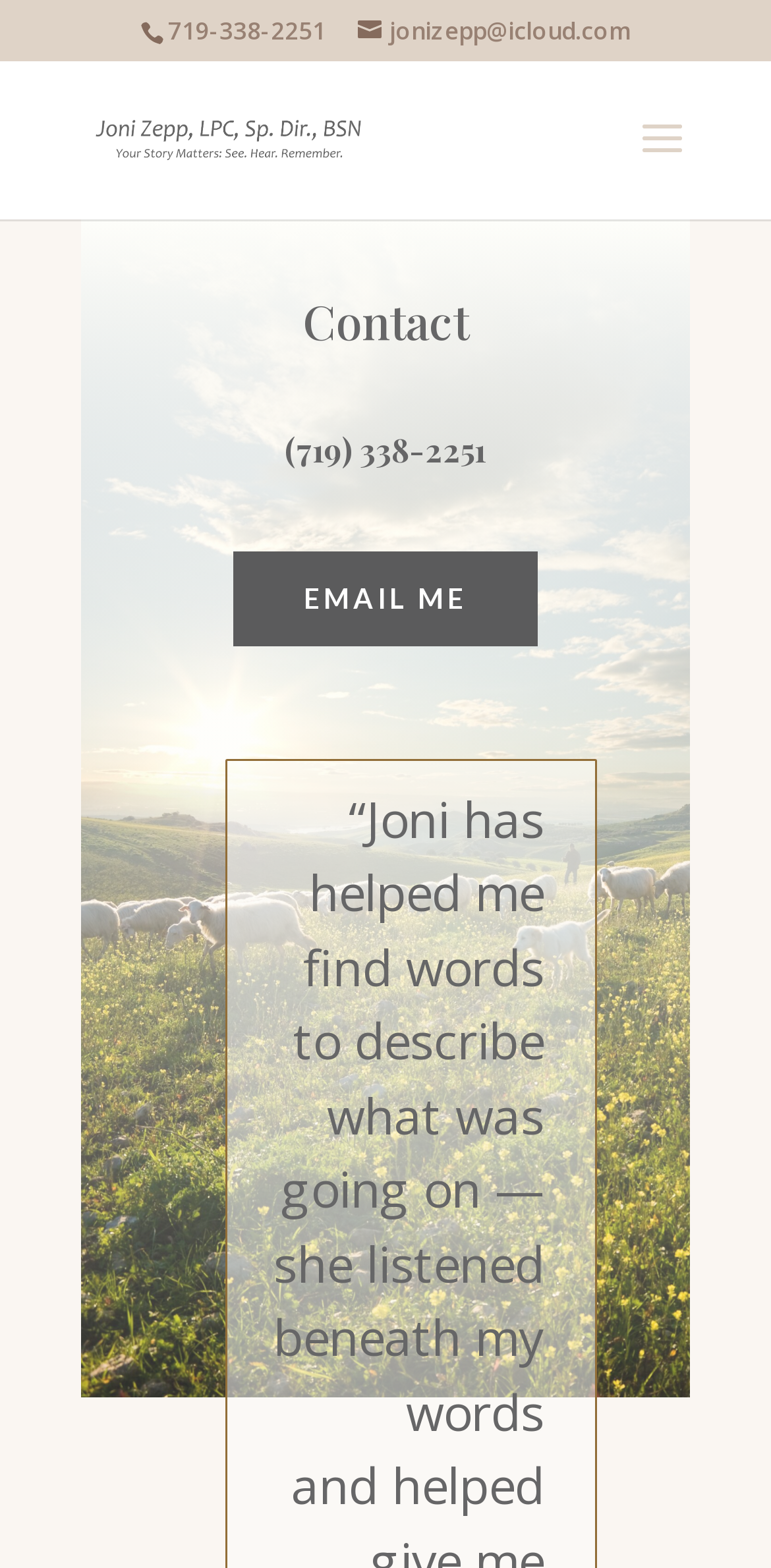Identify the coordinates of the bounding box for the element described below: "jonizepp@icloud.com". Return the coordinates as four float numbers between 0 and 1: [left, top, right, bottom].

[0.464, 0.009, 0.818, 0.03]